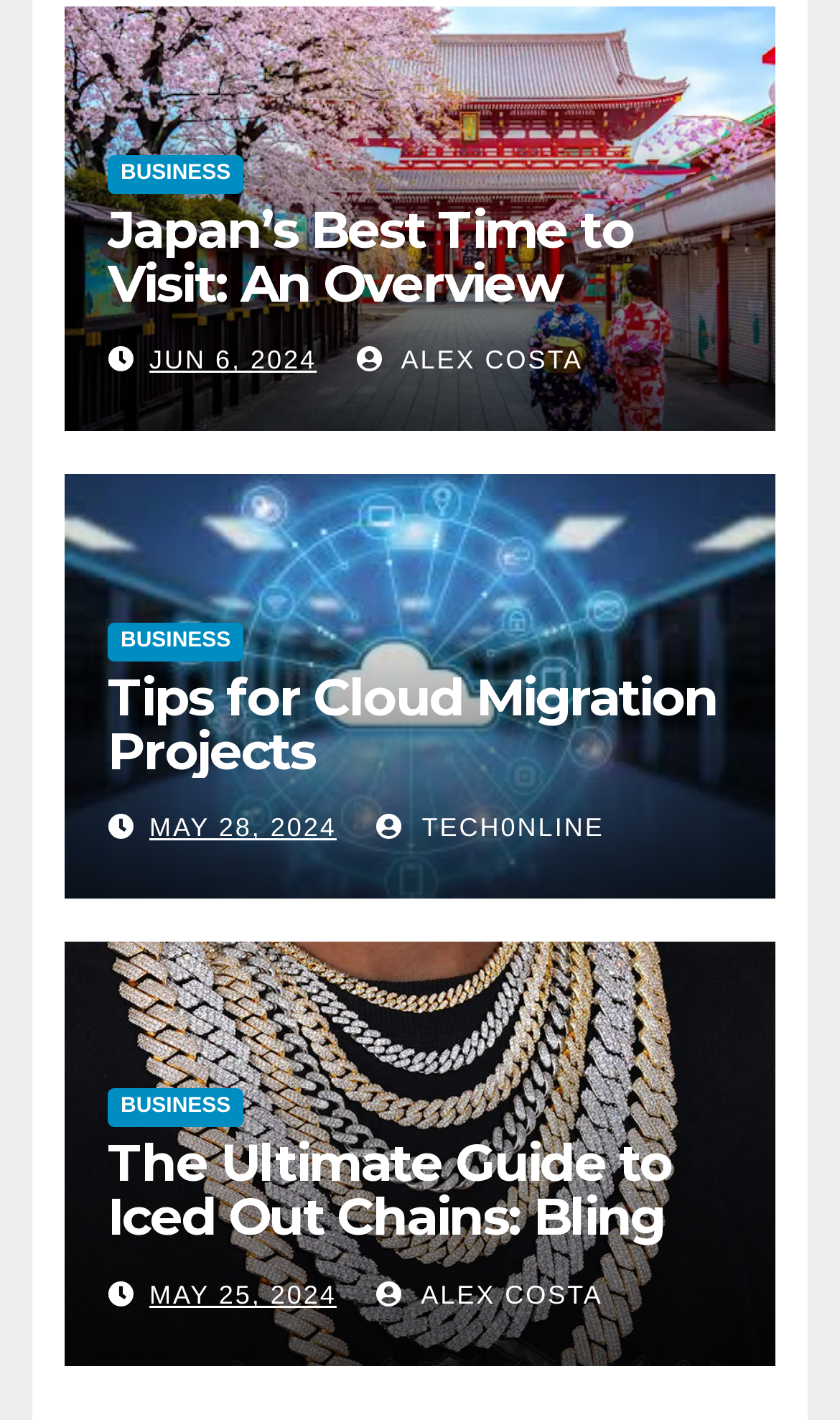Locate the bounding box coordinates of the element that needs to be clicked to carry out the instruction: "view article by ALEX COSTA". The coordinates should be given as four float numbers ranging from 0 to 1, i.e., [left, top, right, bottom].

[0.424, 0.243, 0.694, 0.264]